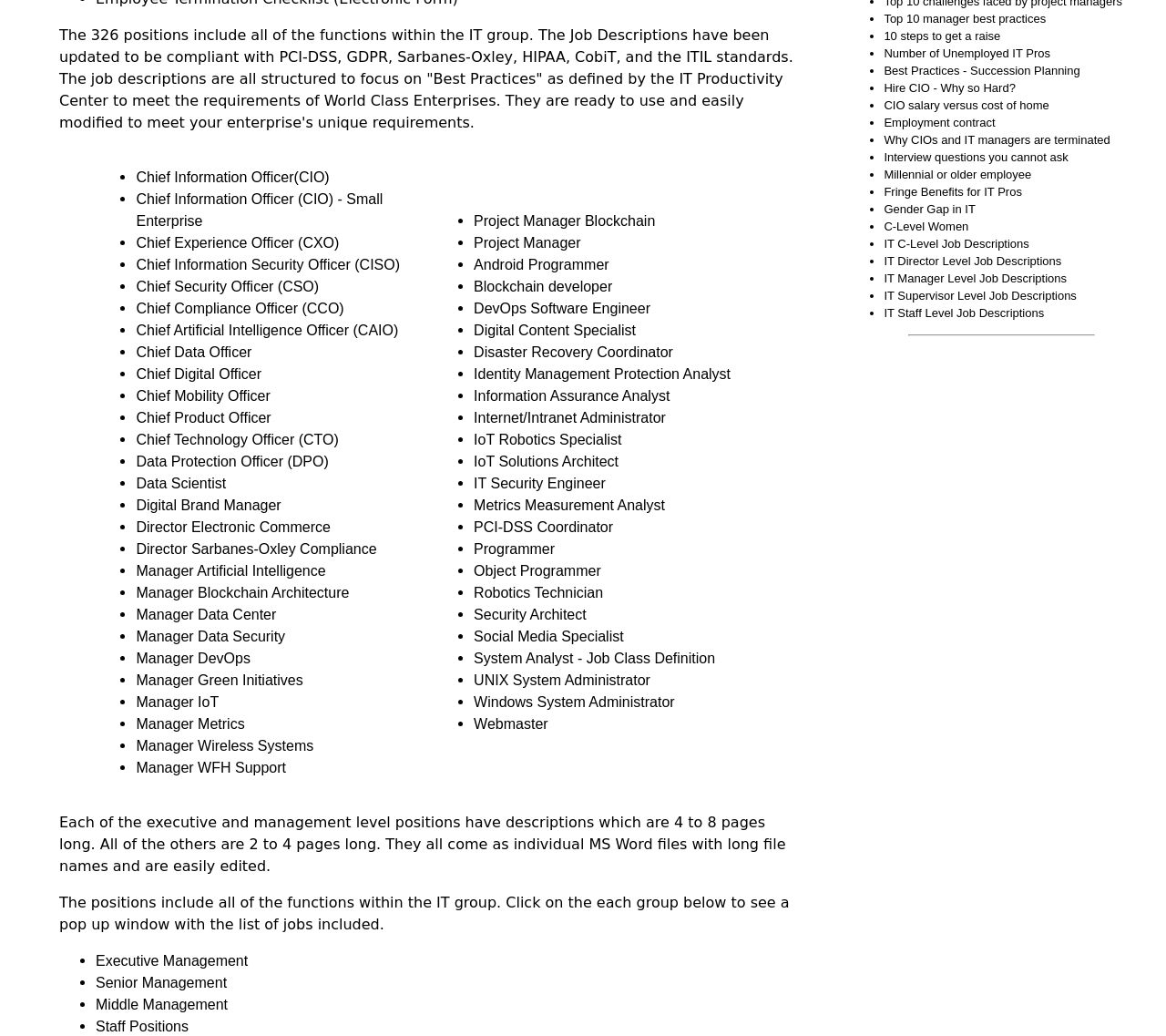Specify the bounding box coordinates of the area to click in order to follow the given instruction: "Check Information Assurance Analyst."

[0.406, 0.375, 0.574, 0.39]